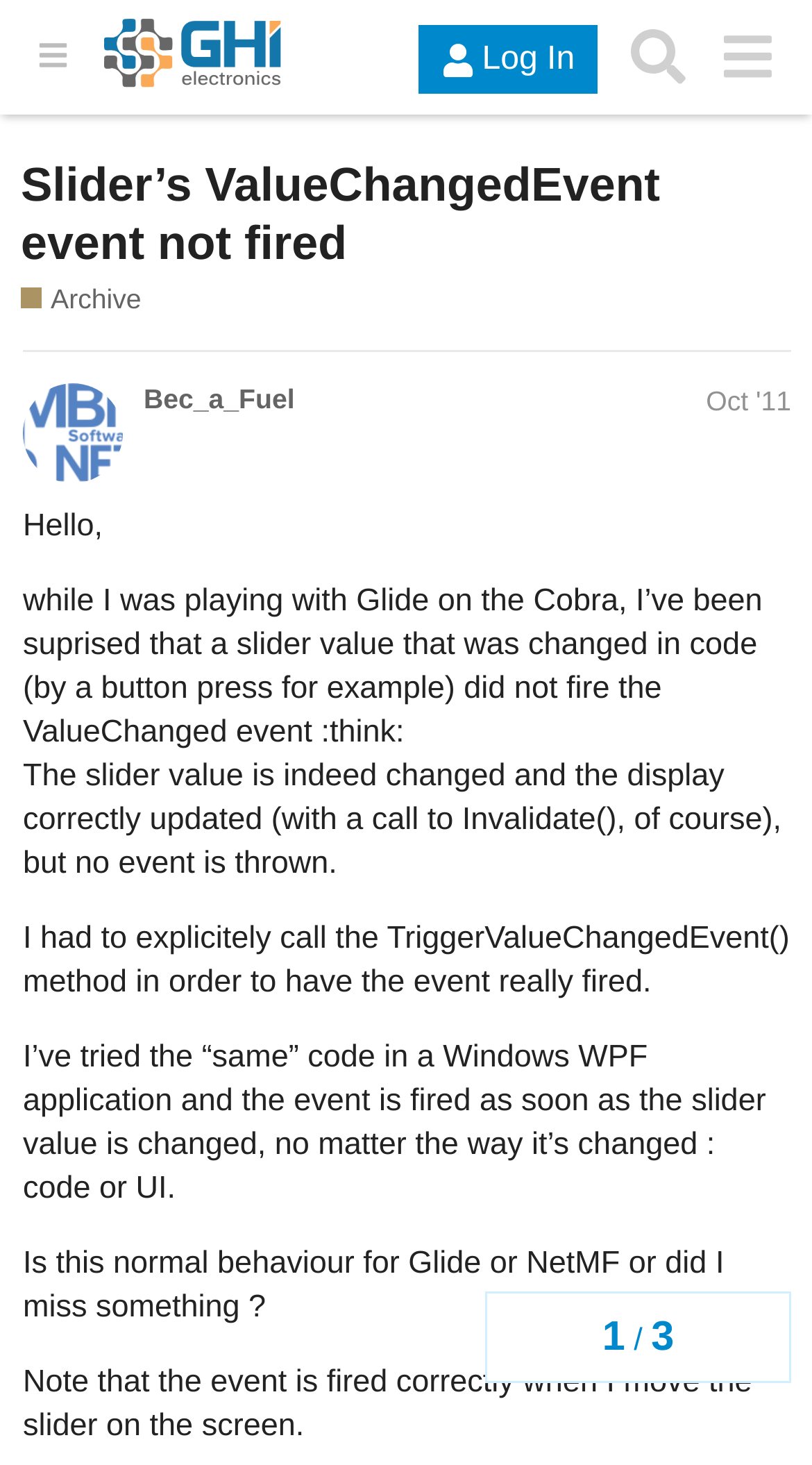What is the name of the forum?
Examine the screenshot and reply with a single word or phrase.

GHI Electronics' Forums